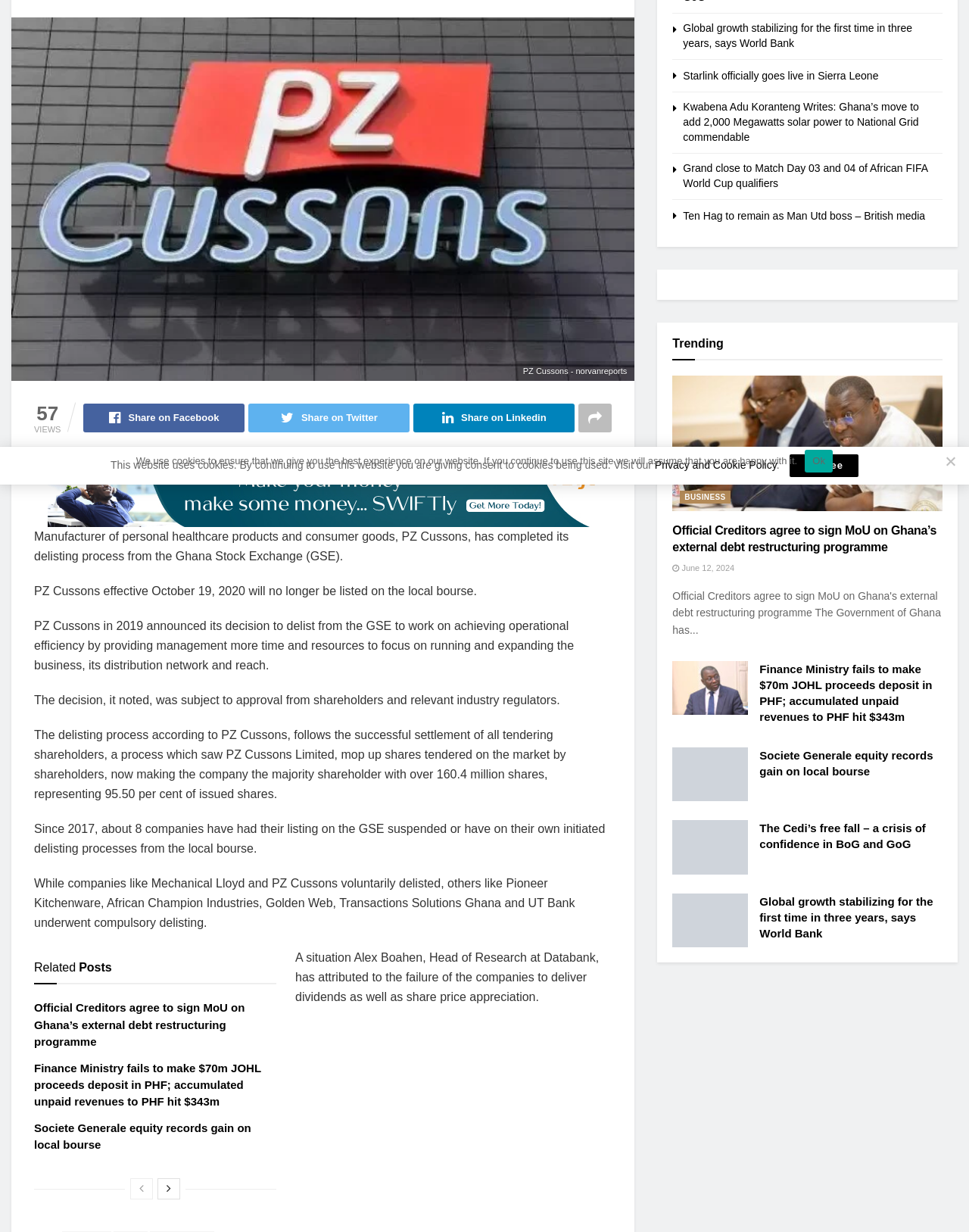From the webpage screenshot, identify the region described by parent_node: BUSINESS. Provide the bounding box coordinates as (top-left x, top-left y, bottom-right x, bottom-right y), with each value being a floating point number between 0 and 1.

[0.694, 0.305, 0.973, 0.415]